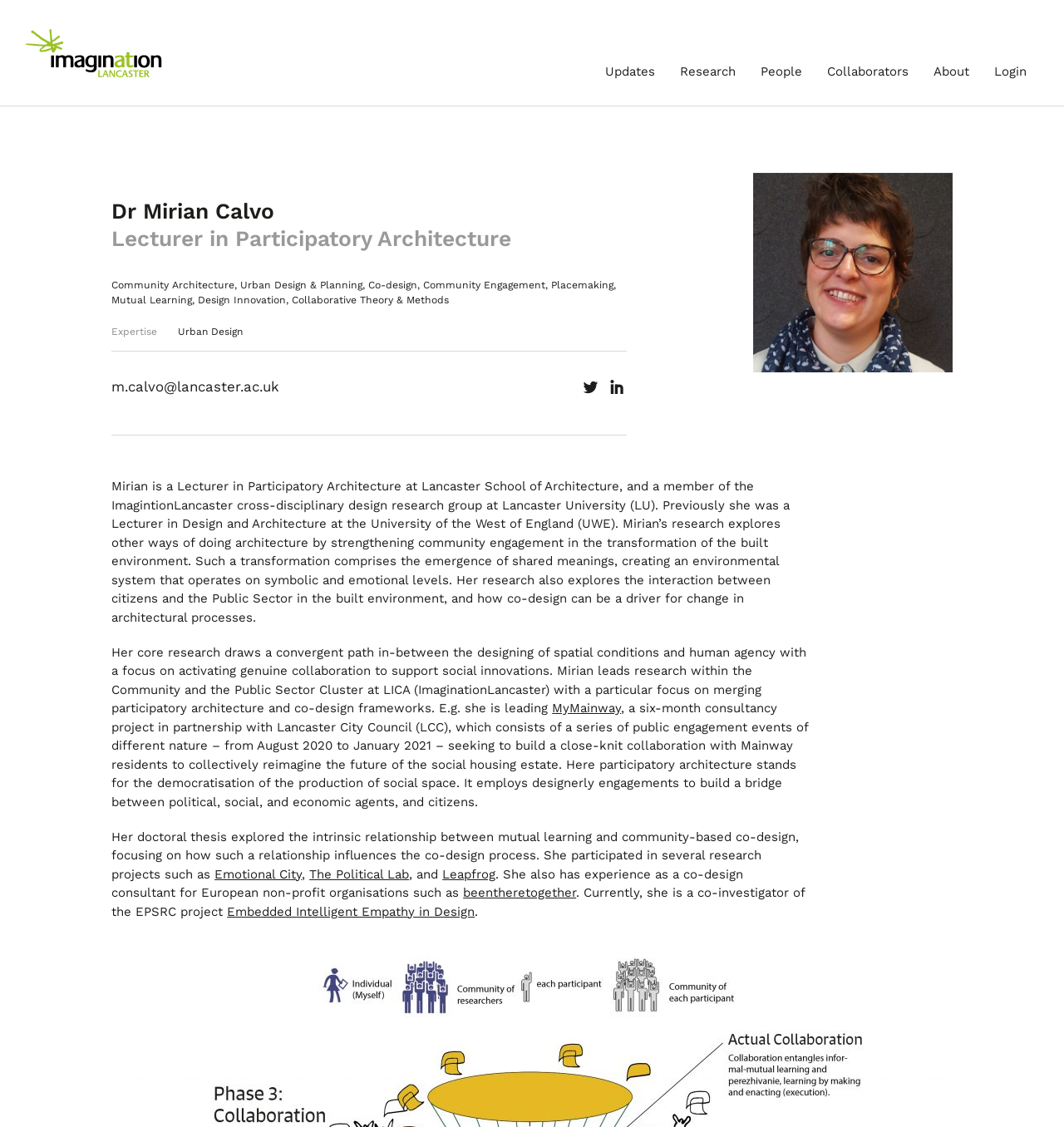What is the name of the university where Dr. Mirian Calvo previously worked?
Please provide a single word or phrase based on the screenshot.

University of the West of England